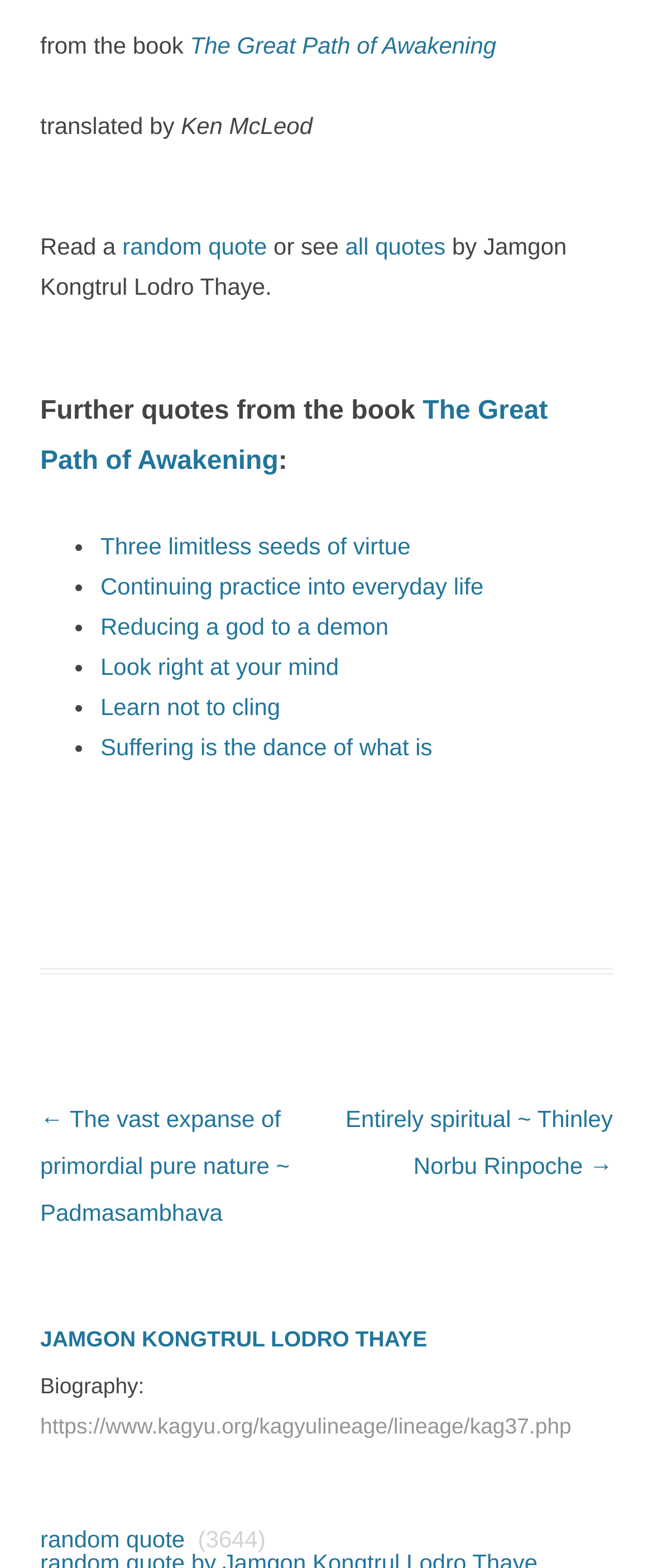Highlight the bounding box coordinates of the element you need to click to perform the following instruction: "Visit the 'Contact Us' page."

None